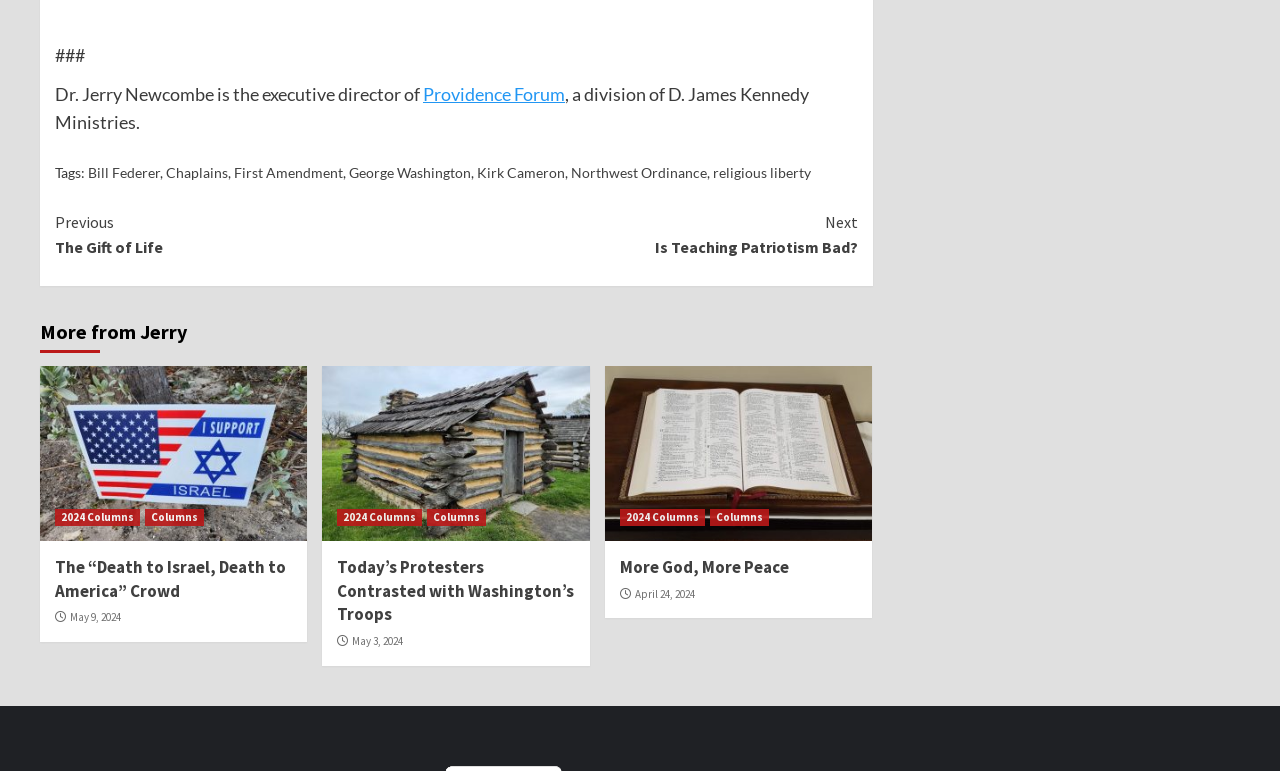Please give a succinct answer to the question in one word or phrase:
What are the tags related to the article?

Bill Federer, Chaplains, First Amendment, George Washington, Kirk Cameron, Northwest Ordinance, religious liberty